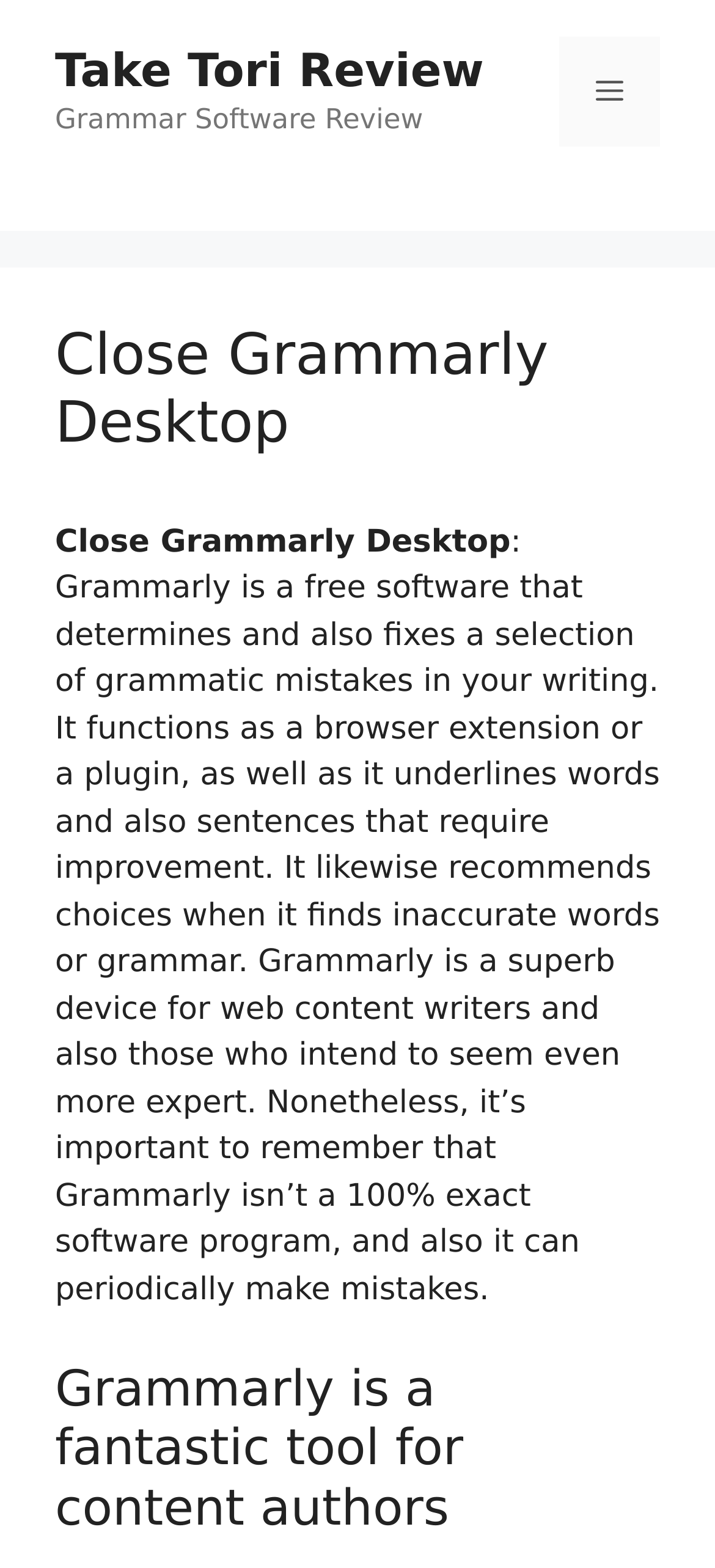Please provide a detailed answer to the question below based on the screenshot: 
What is the purpose of Grammarly?

Based on the webpage content, Grammarly is a free software that determines and fixes a selection of grammatic mistakes in writing. It functions as a browser extension or a plugin, and it underlines words and sentences that require improvement.